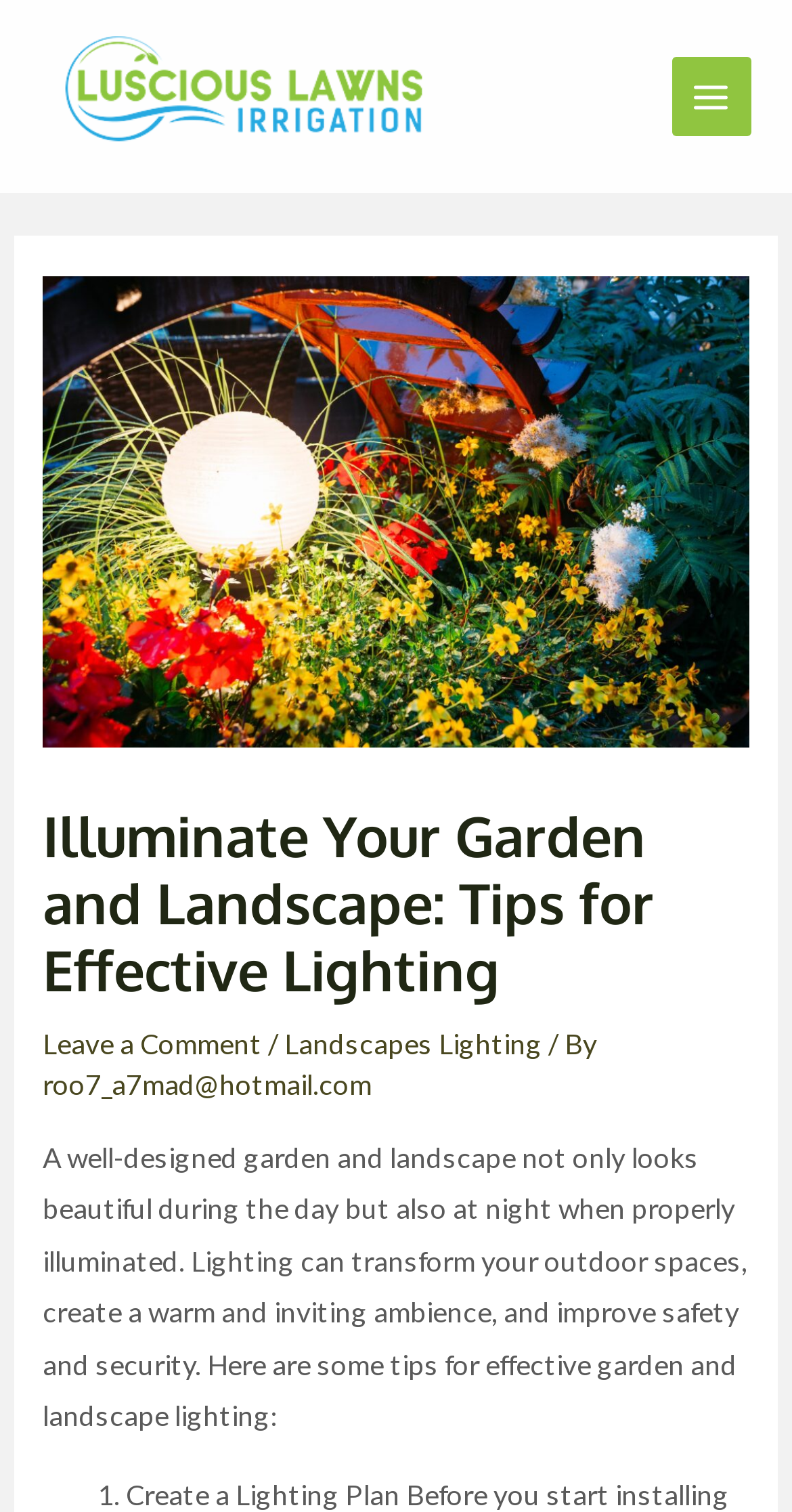What is the email address of the author?
Provide an in-depth and detailed answer to the question.

The email address of the author can be found at the bottom of the main header section, where it is written as 'roo7_a7mad@hotmail.com'.